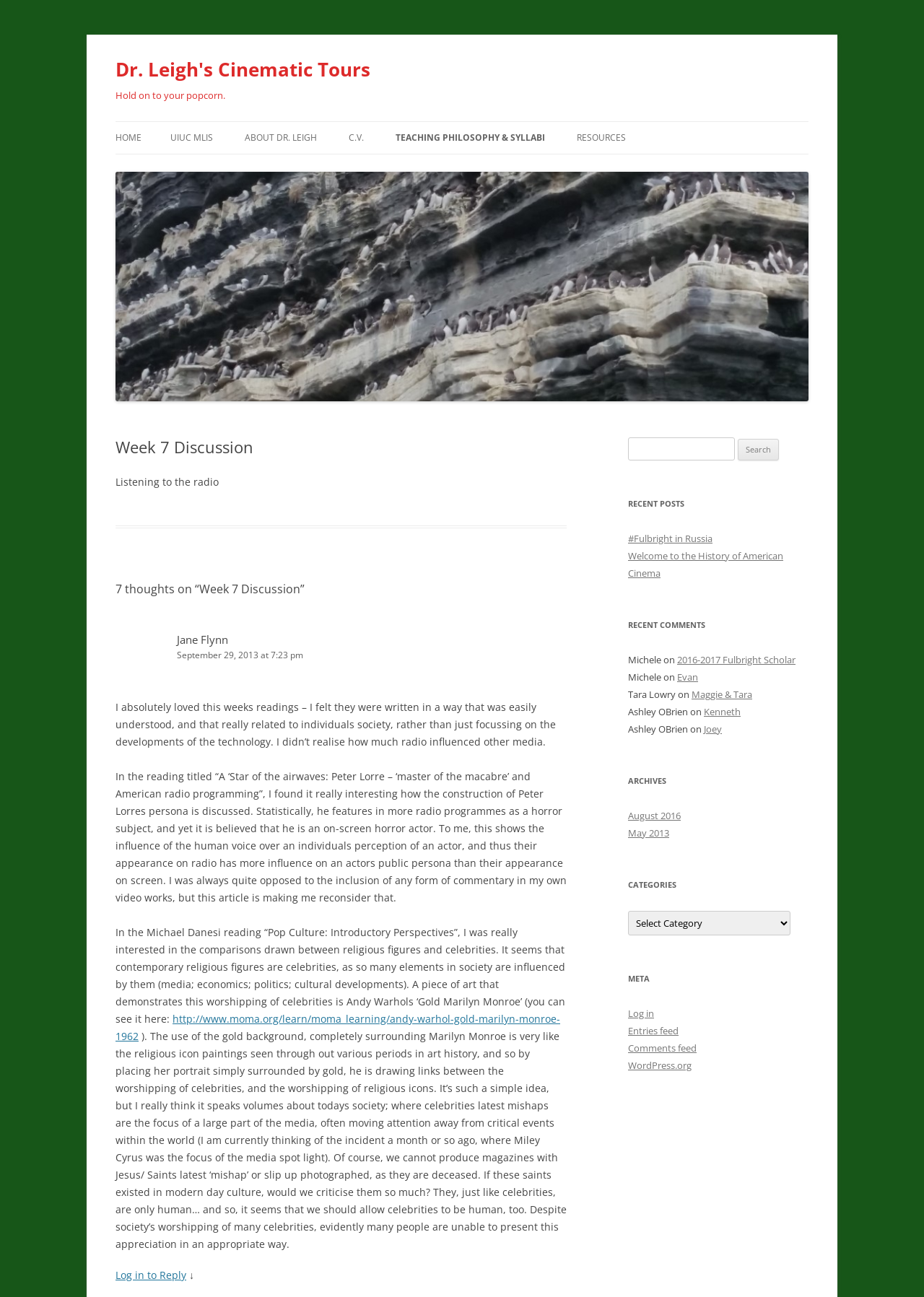Provide a short answer using a single word or phrase for the following question: 
How many links are there on the webpage?

More than 50